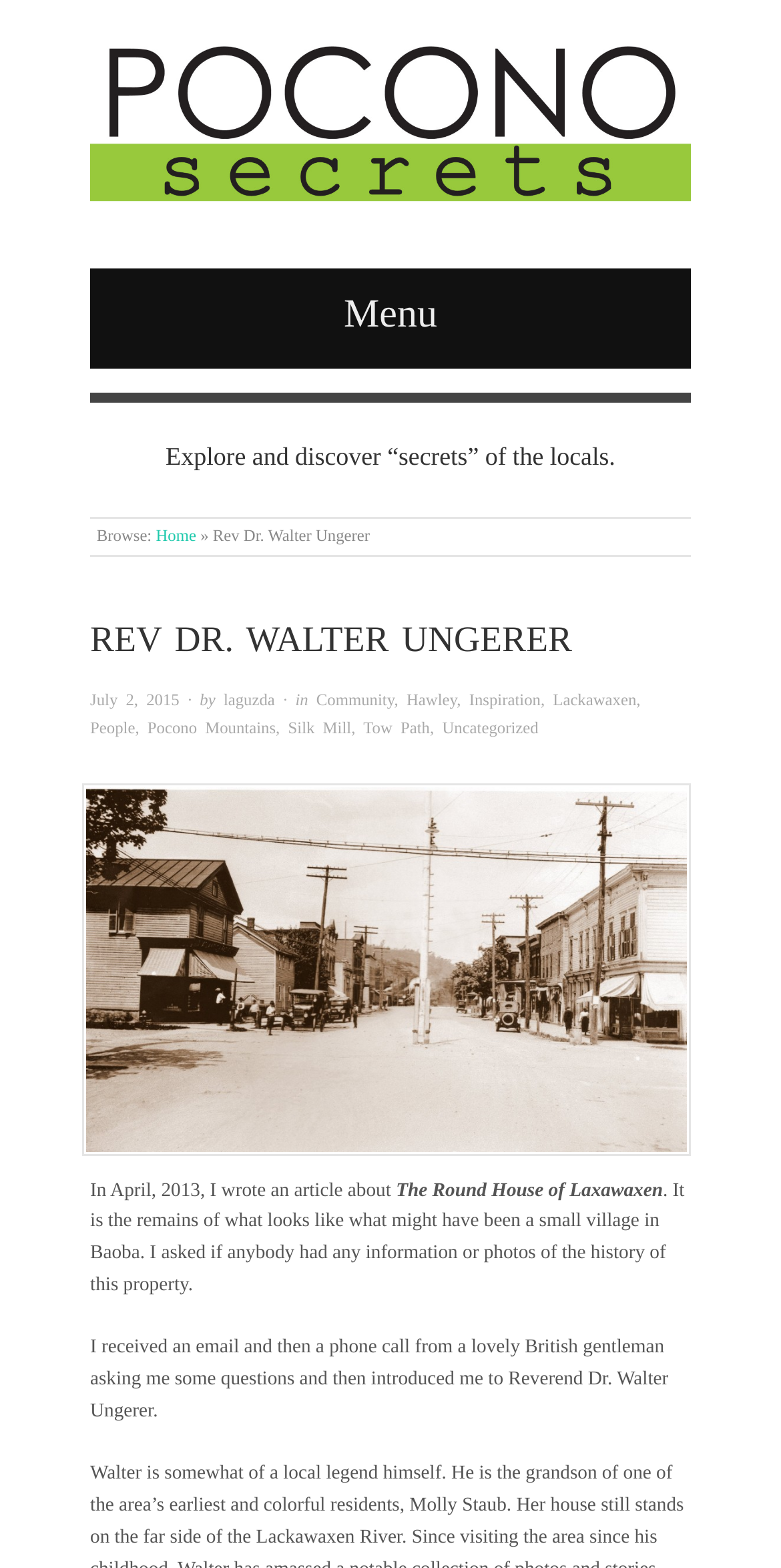Answer this question using a single word or a brief phrase:
What is the name of the place mentioned in the article?

Lackawaxen